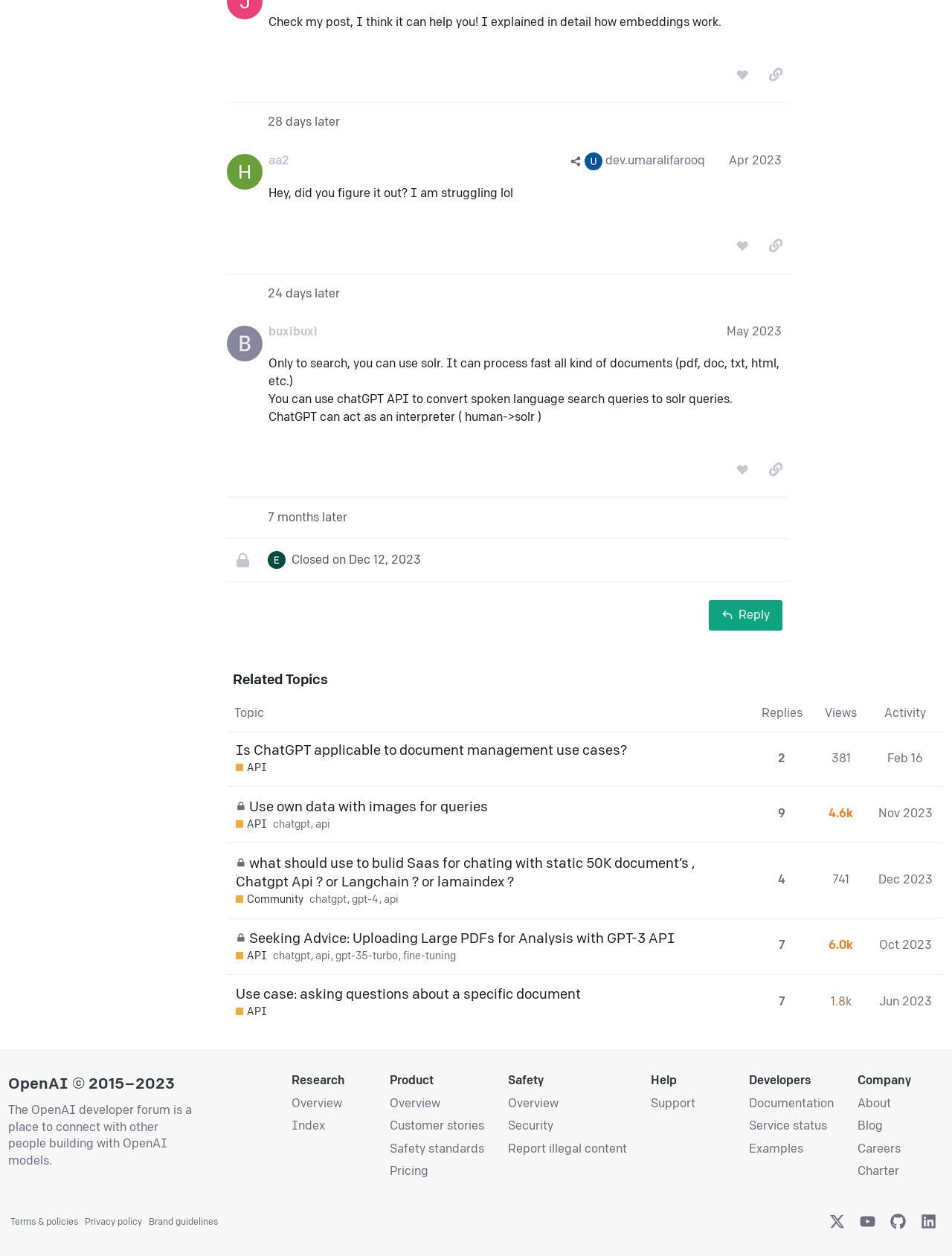What is the status of the topic 'This topic is closed; it no longer accepts new replies Use own data with images for queries API Tags'?
Based on the screenshot, provide a one-word or short-phrase response.

Closed